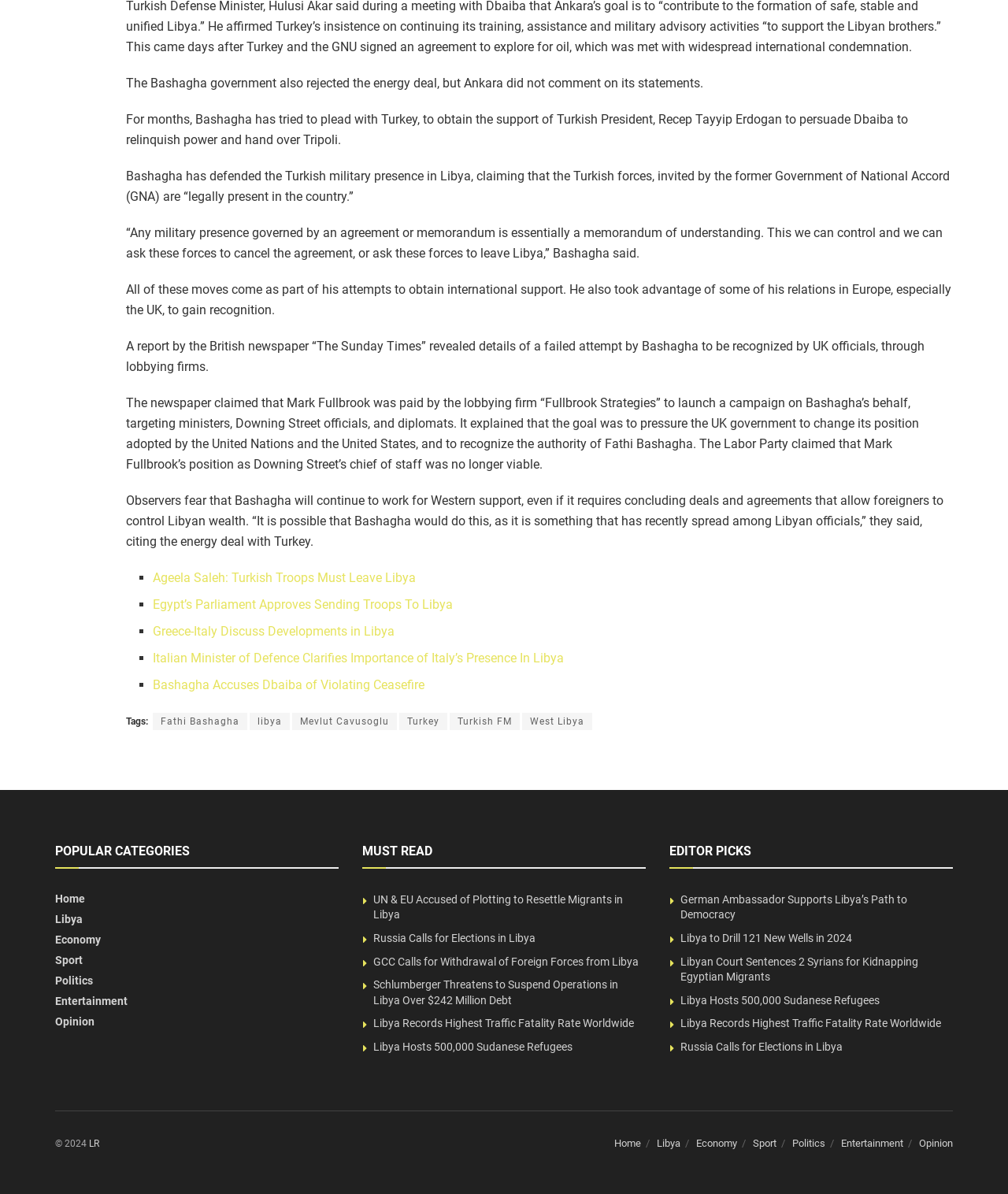Given the description "Sport", provide the bounding box coordinates of the corresponding UI element.

[0.055, 0.799, 0.082, 0.809]